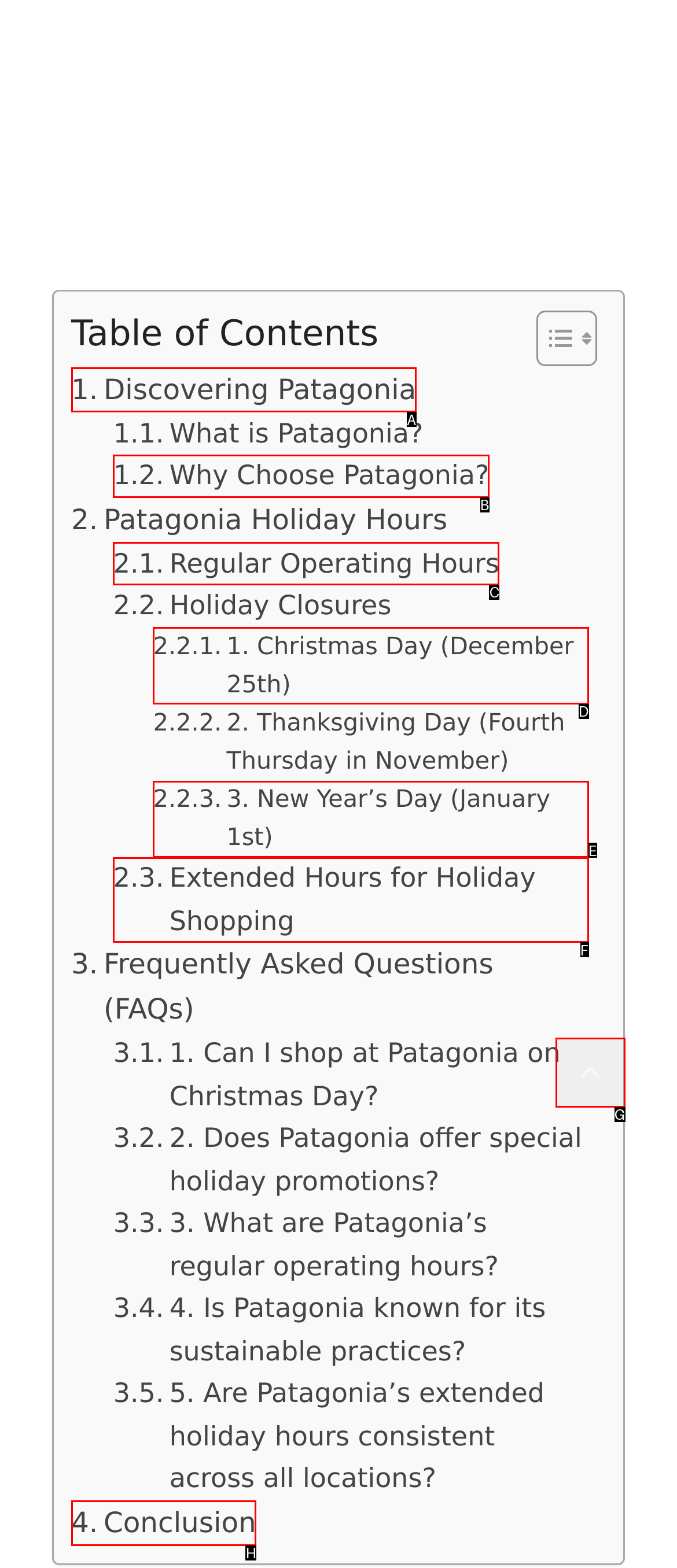Given the description: Send an email, identify the corresponding option. Answer with the letter of the appropriate option directly.

None